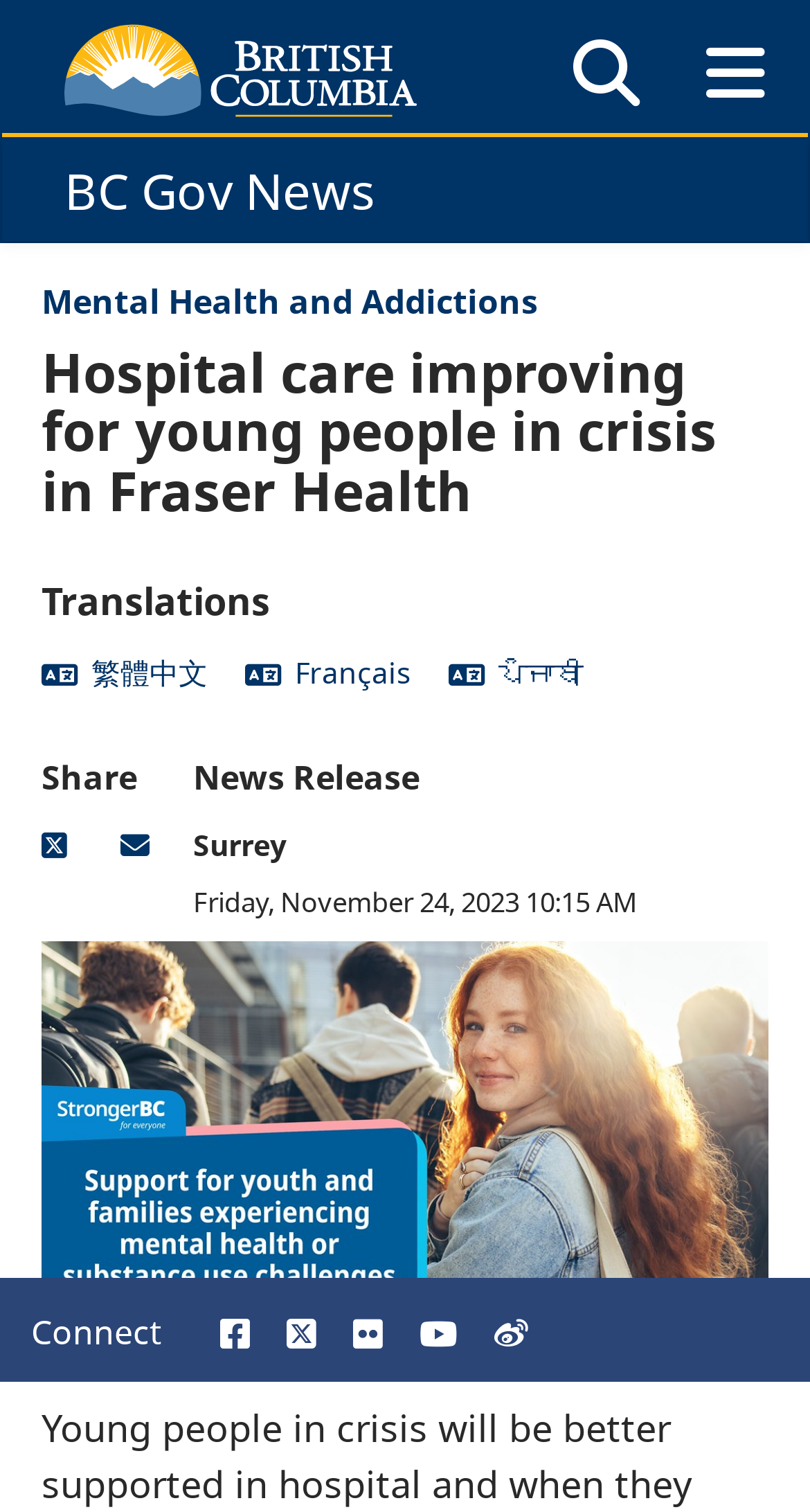Identify the bounding box coordinates for the region to click in order to carry out this instruction: "Translate the page to Français". Provide the coordinates using four float numbers between 0 and 1, formatted as [left, top, right, bottom].

[0.303, 0.432, 0.508, 0.458]